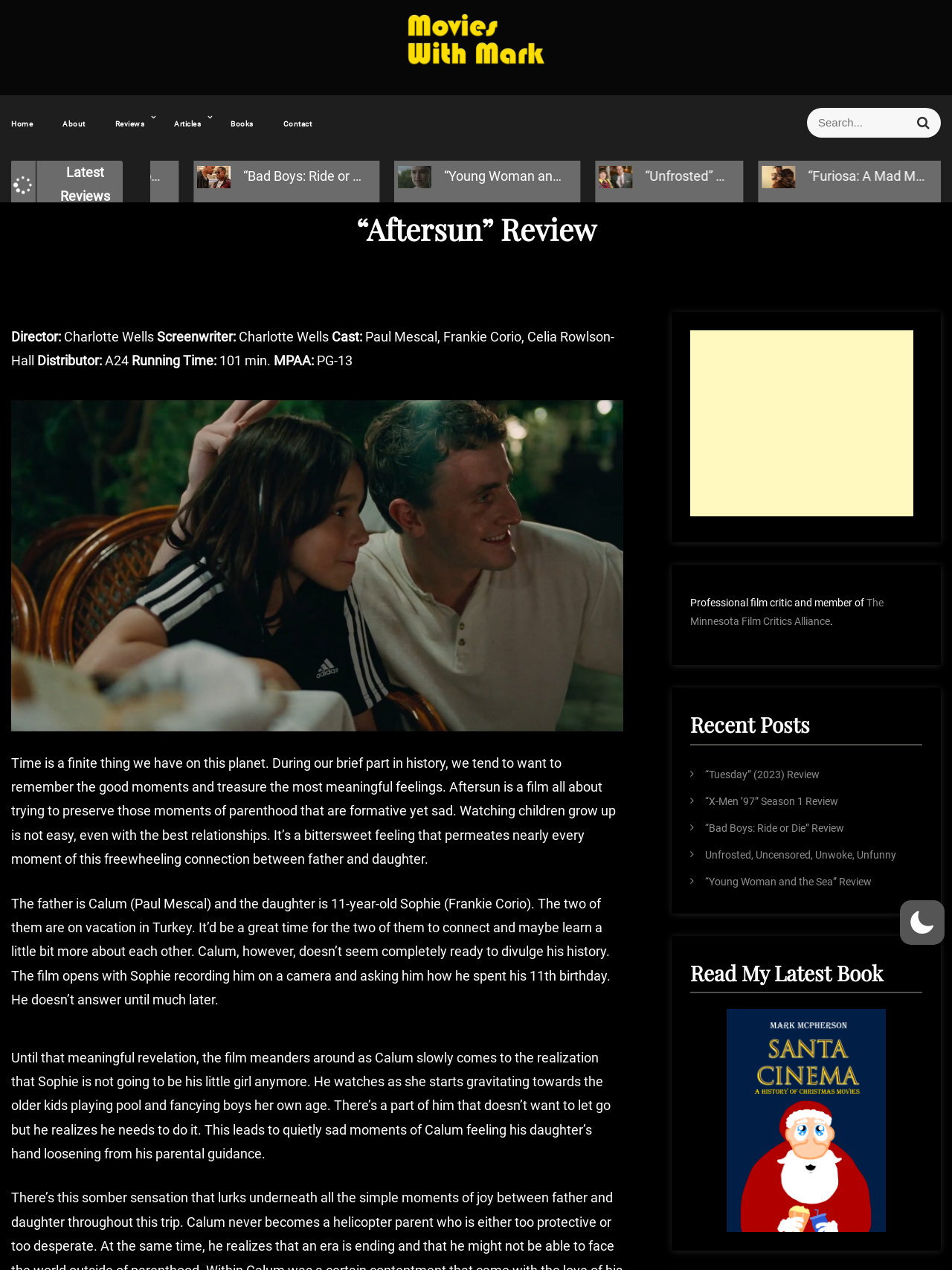Find the bounding box coordinates of the element I should click to carry out the following instruction: "View the latest reviews".

[0.063, 0.129, 0.115, 0.161]